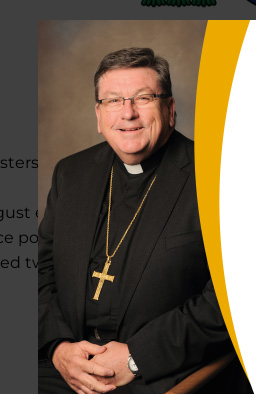What is the background of the image?
Please use the image to deliver a detailed and complete answer.

The background of the image is subtly blurred, which gives focus to the clergyman's friendly smile and approachable demeanor, making him appear both compassionate and authoritative.